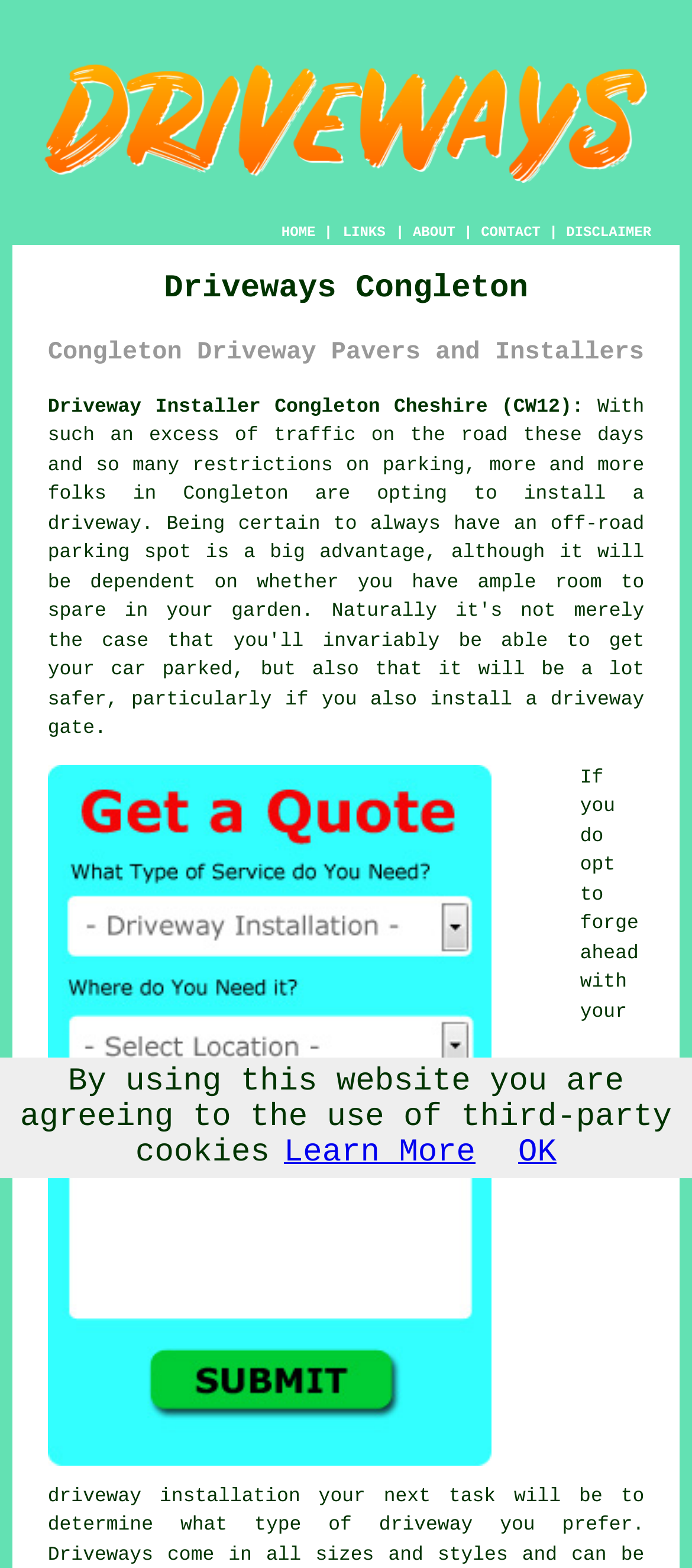Determine the bounding box coordinates for the element that should be clicked to follow this instruction: "Learn about 'Personal Injury Lawyers in Henderson'". The coordinates should be given as four float numbers between 0 and 1, in the format [left, top, right, bottom].

None